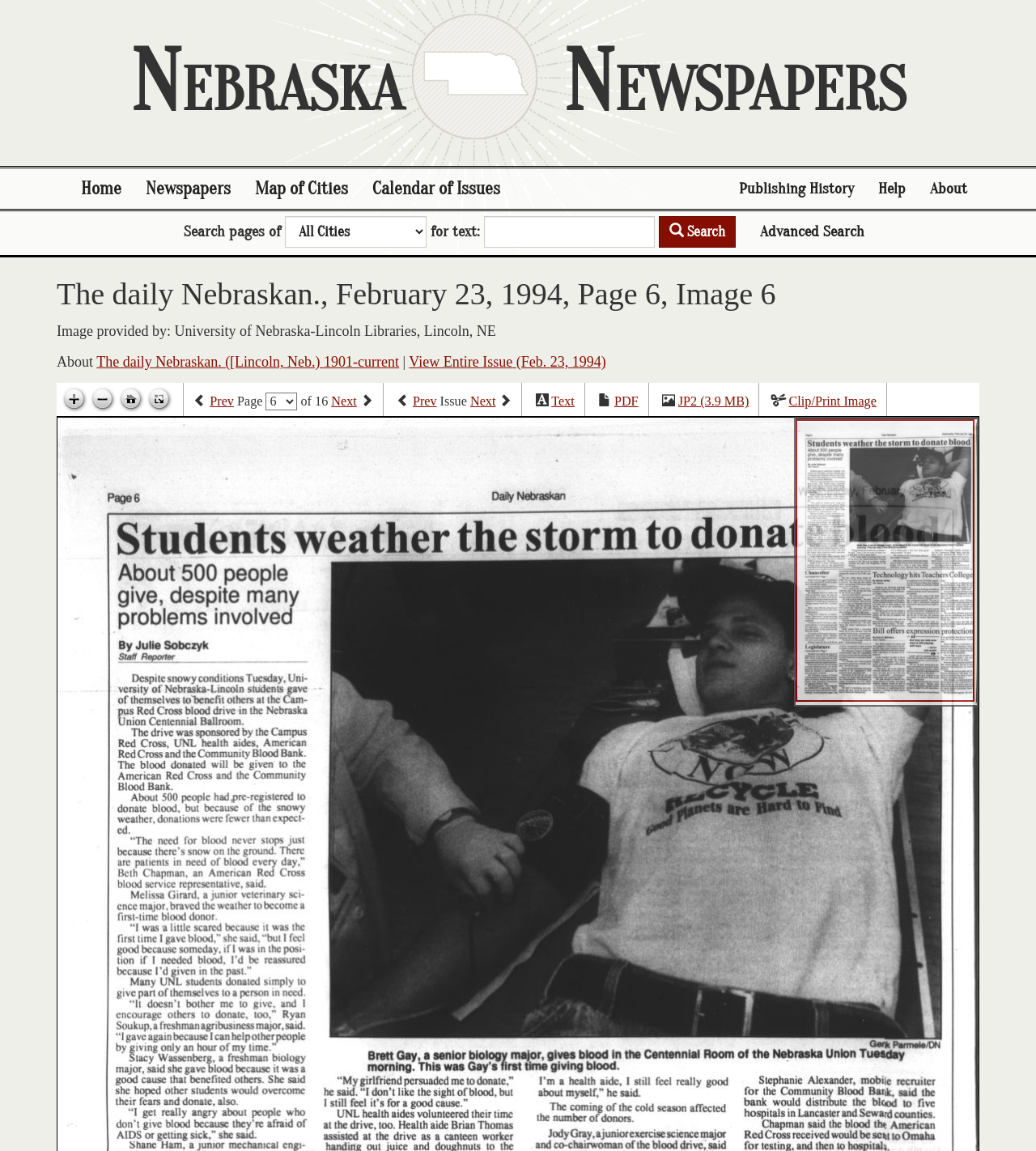What is the file size of the JP2 image?
Please answer the question with a single word or phrase, referencing the image.

3.9 MB